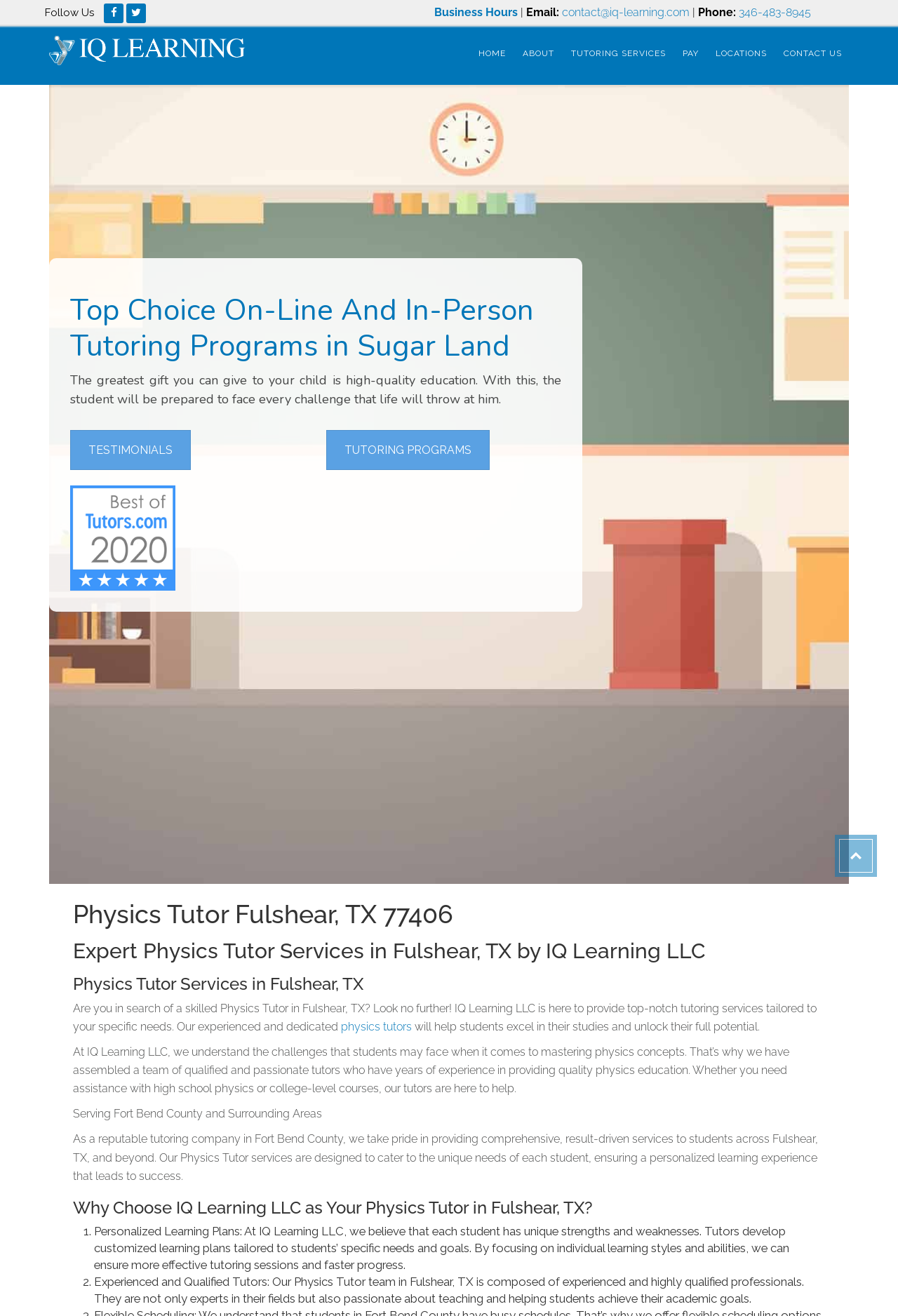Find the bounding box coordinates of the clickable area that will achieve the following instruction: "Click on the 'physics tutors' link".

[0.38, 0.775, 0.459, 0.785]